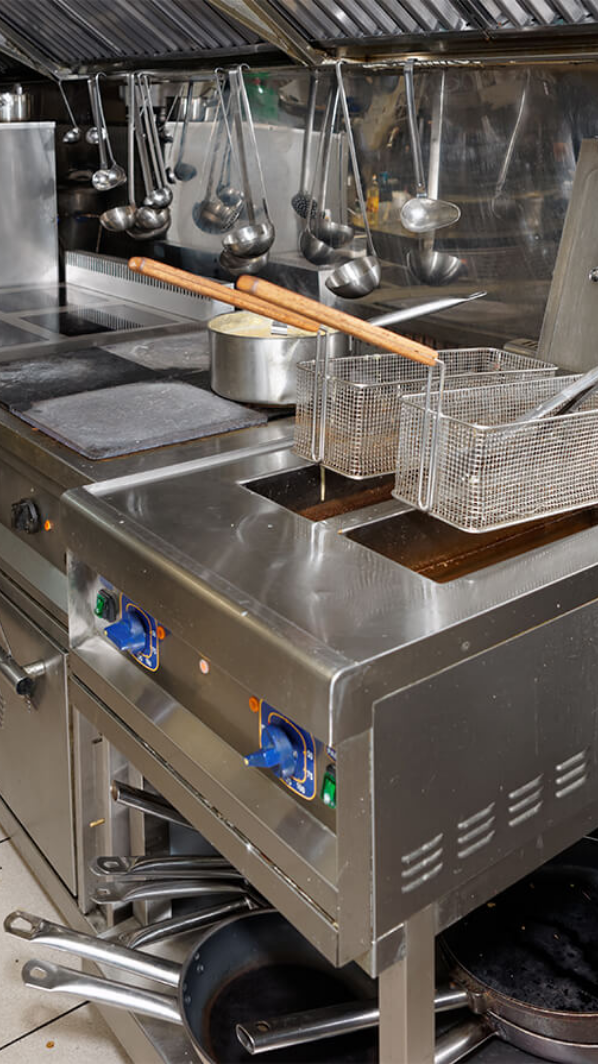Kindly respond to the following question with a single word or a brief phrase: 
How many compartments does the deep fryer have?

dual